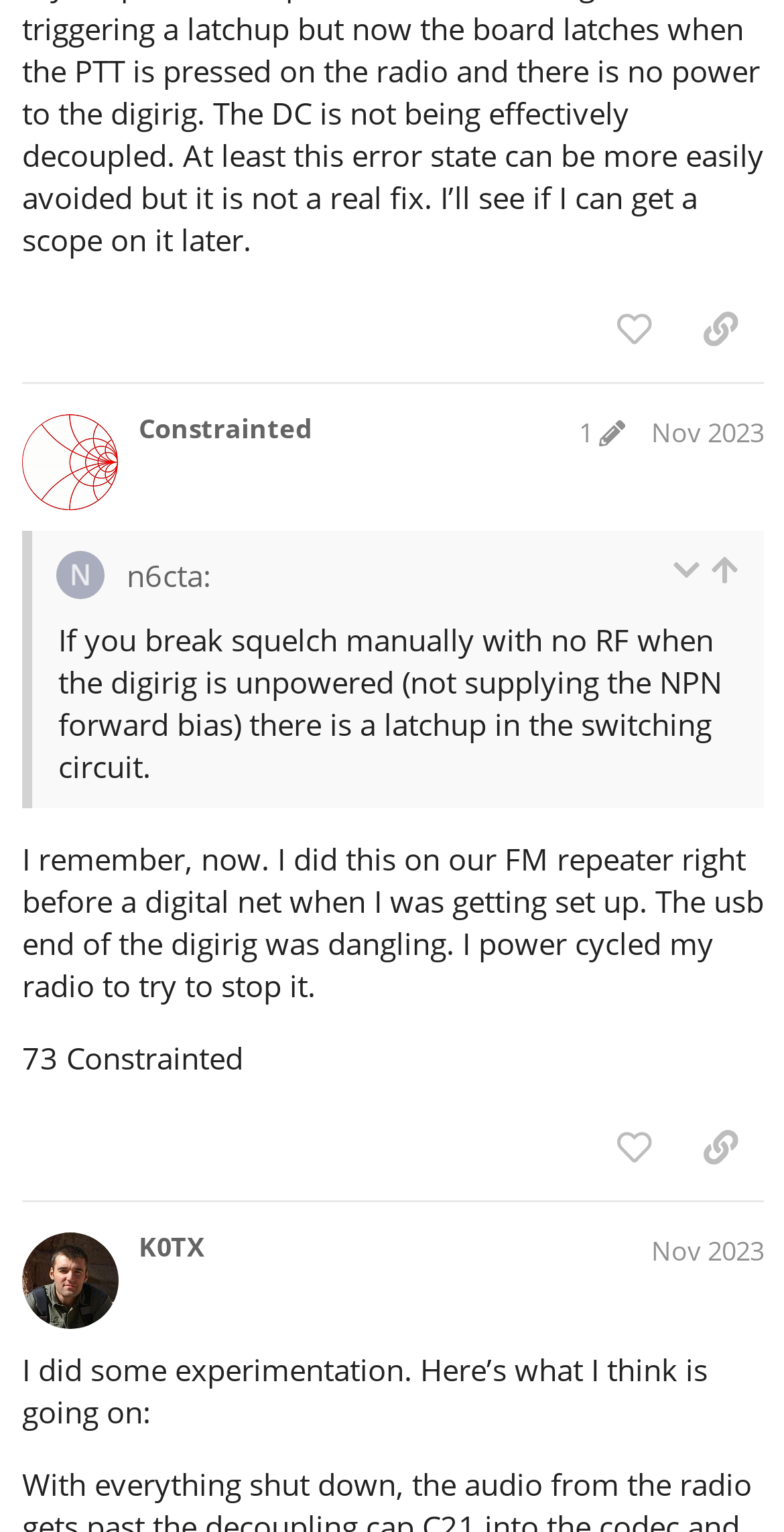What is the username of the post author?
Please provide a detailed and comprehensive answer to the question.

The username of the post author can be found in the heading 'Constrainted post edit history Nov 2023' which is a child element of the region 'post #4 by @Constrainted'. The username is a link element with the text 'Constrainted'.